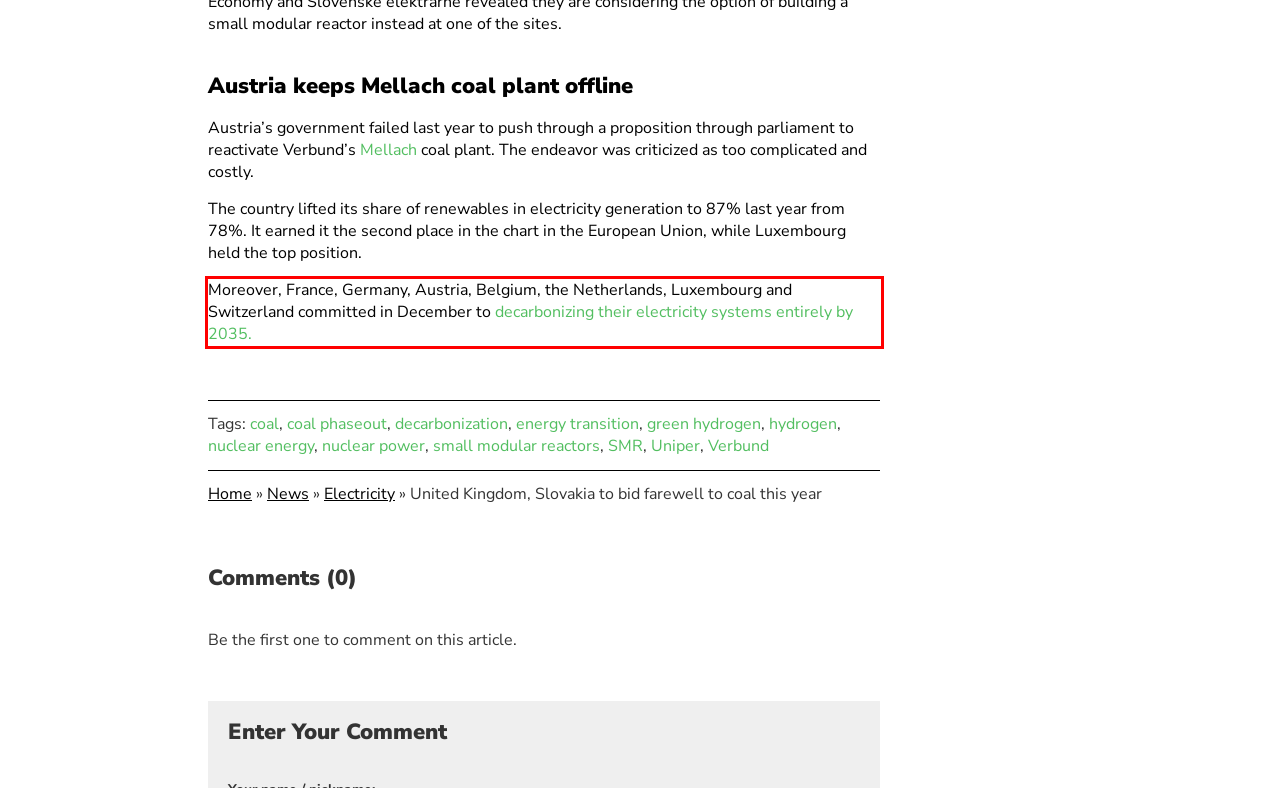You are presented with a webpage screenshot featuring a red bounding box. Perform OCR on the text inside the red bounding box and extract the content.

Moreover, France, Germany, Austria, Belgium, the Netherlands, Luxembourg and Switzerland committed in December to decarbonizing their electricity systems entirely by 2035.